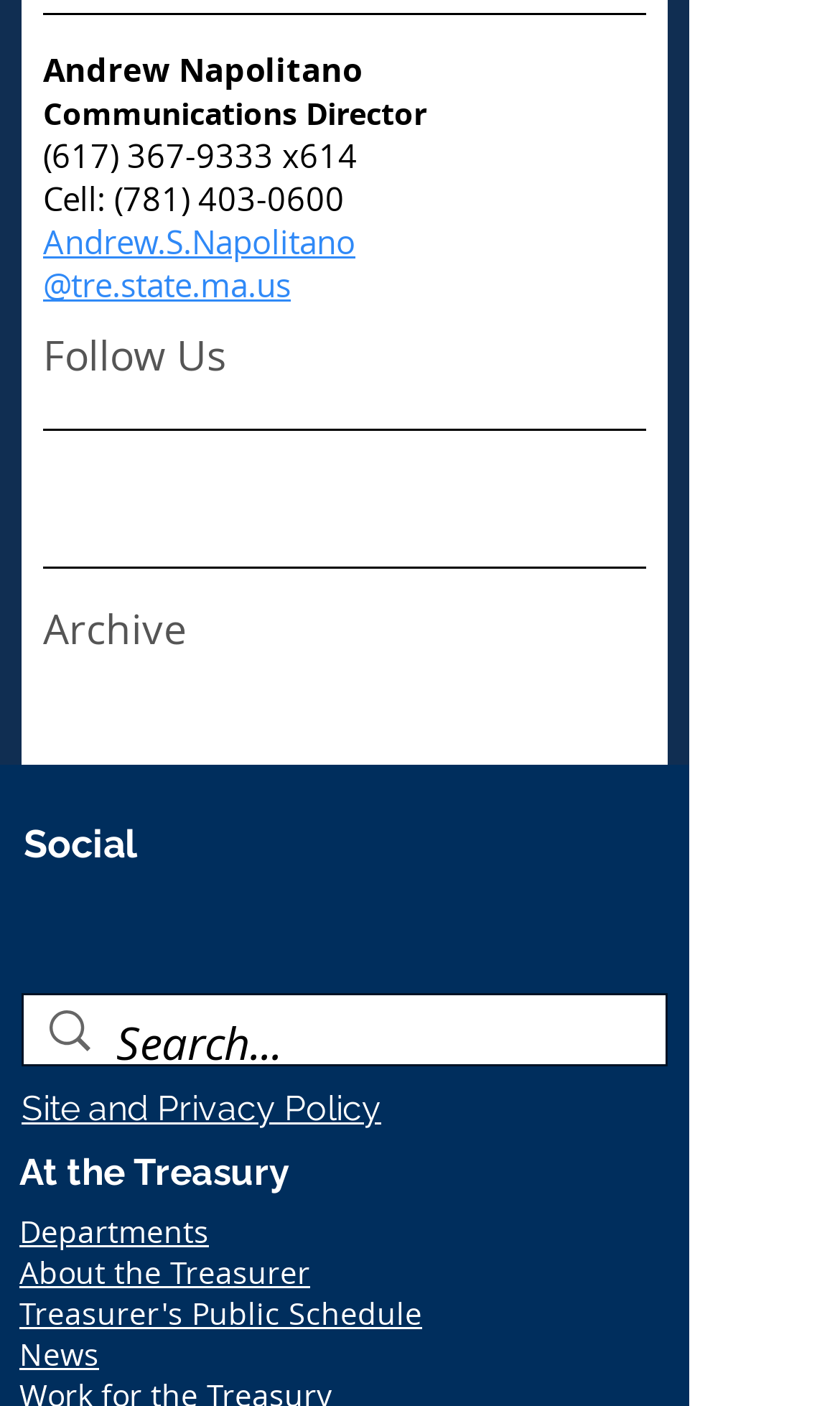Mark the bounding box of the element that matches the following description: "aria-label="X"".

[0.233, 0.662, 0.323, 0.716]